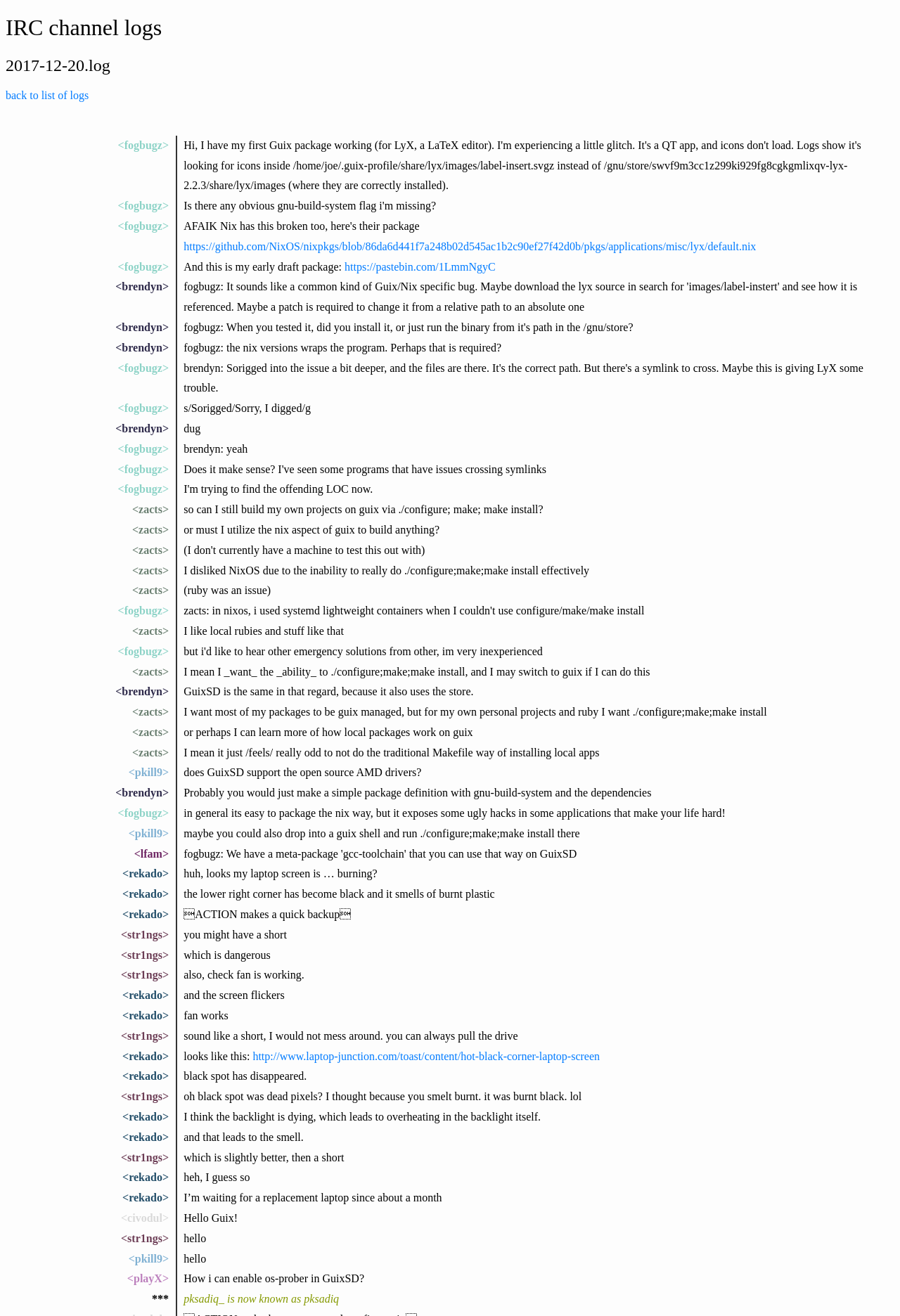Given the element description "back to list of logs", identify the bounding box of the corresponding UI element.

[0.006, 0.068, 0.099, 0.077]